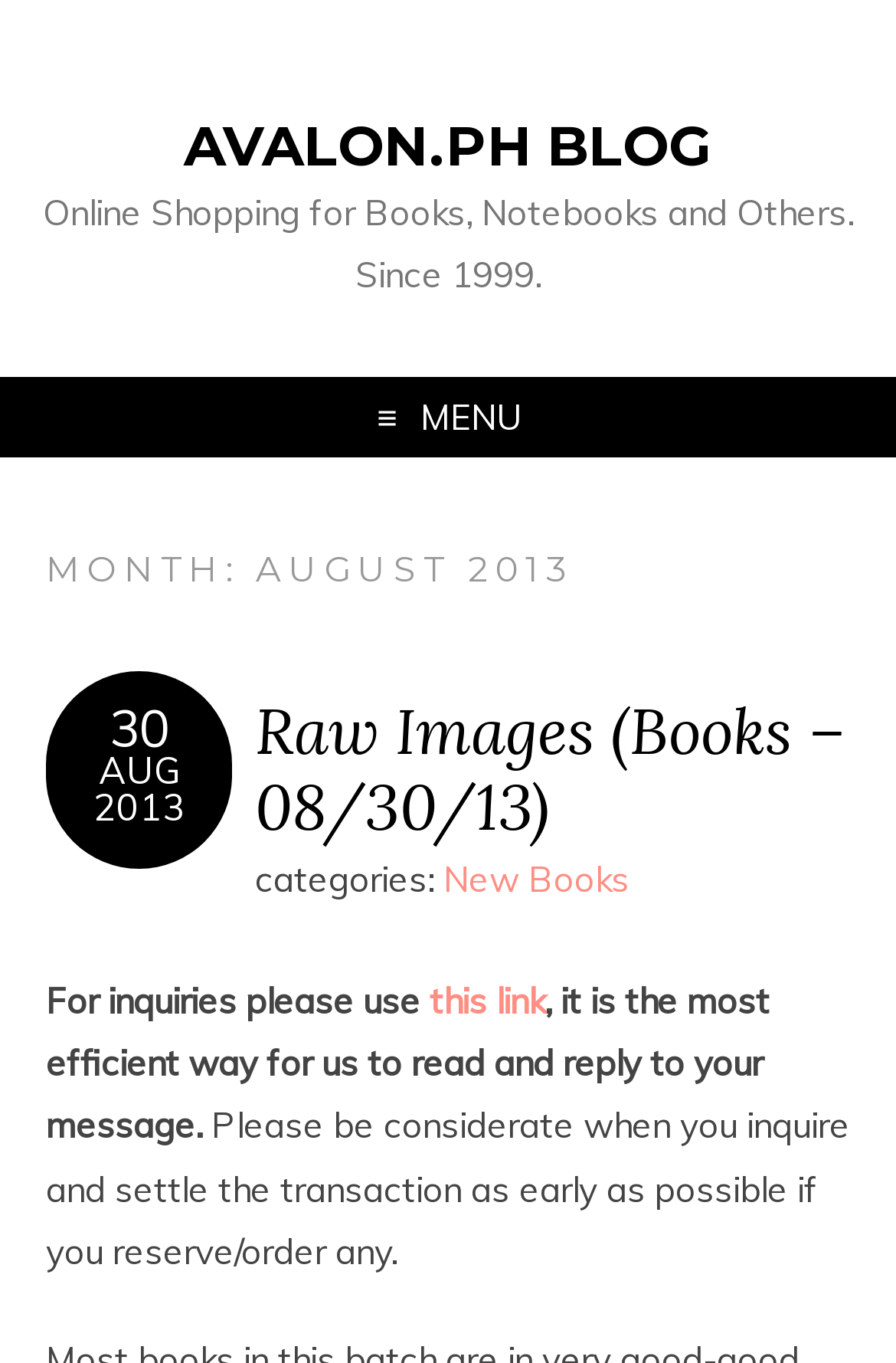Using the elements shown in the image, answer the question comprehensively: What is the name of the blog?

The name of the blog can be found in the heading element at the top of the page, which reads 'AVALON.PH BLOG'.